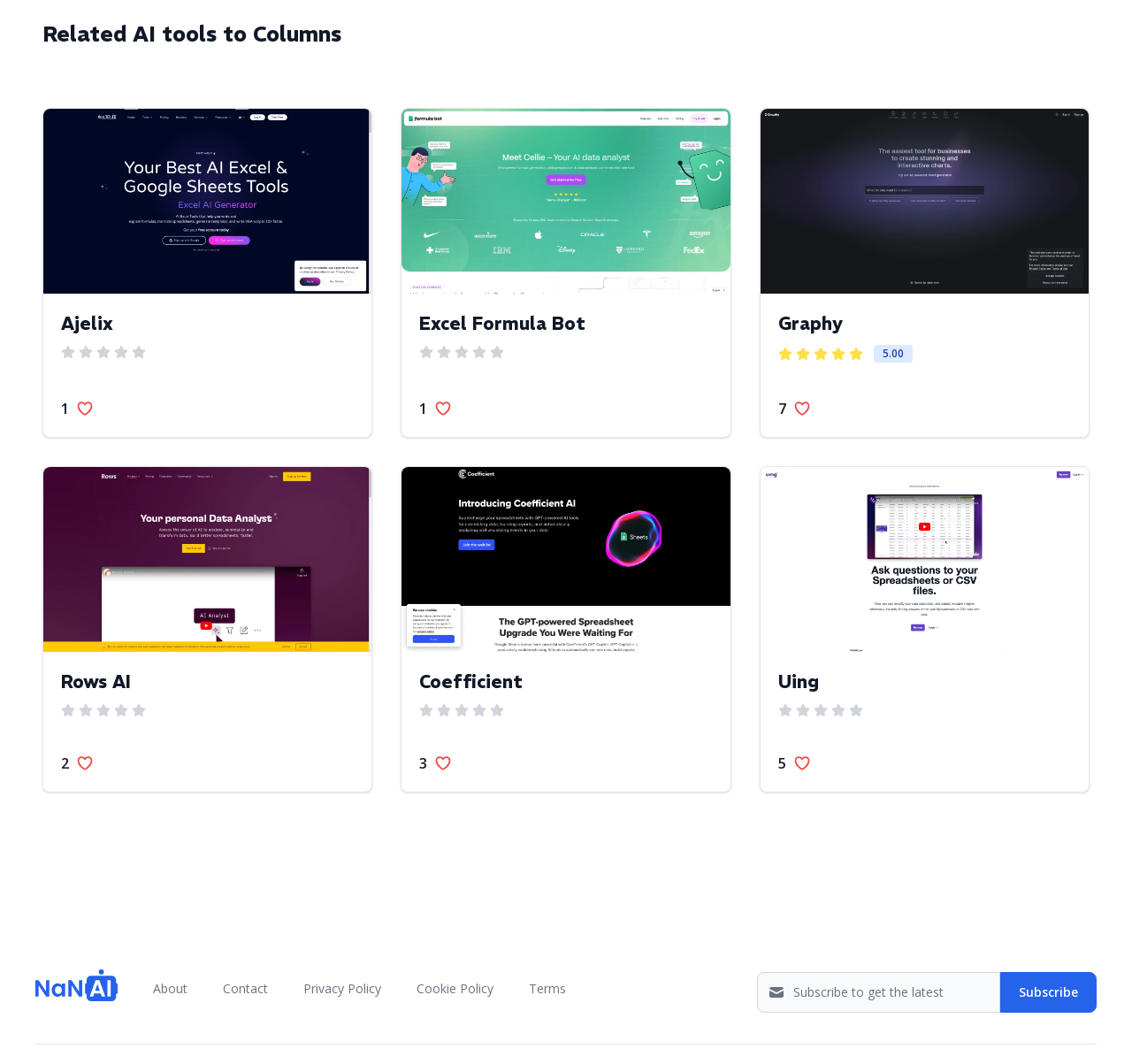Analyze the image and deliver a detailed answer to the question: Is there a search bar on this webpage?

I found a textbox element on the webpage, which is usually used for searching or inputting text. It is located below the AI tool listings and has a required attribute, indicating that it is a search bar.